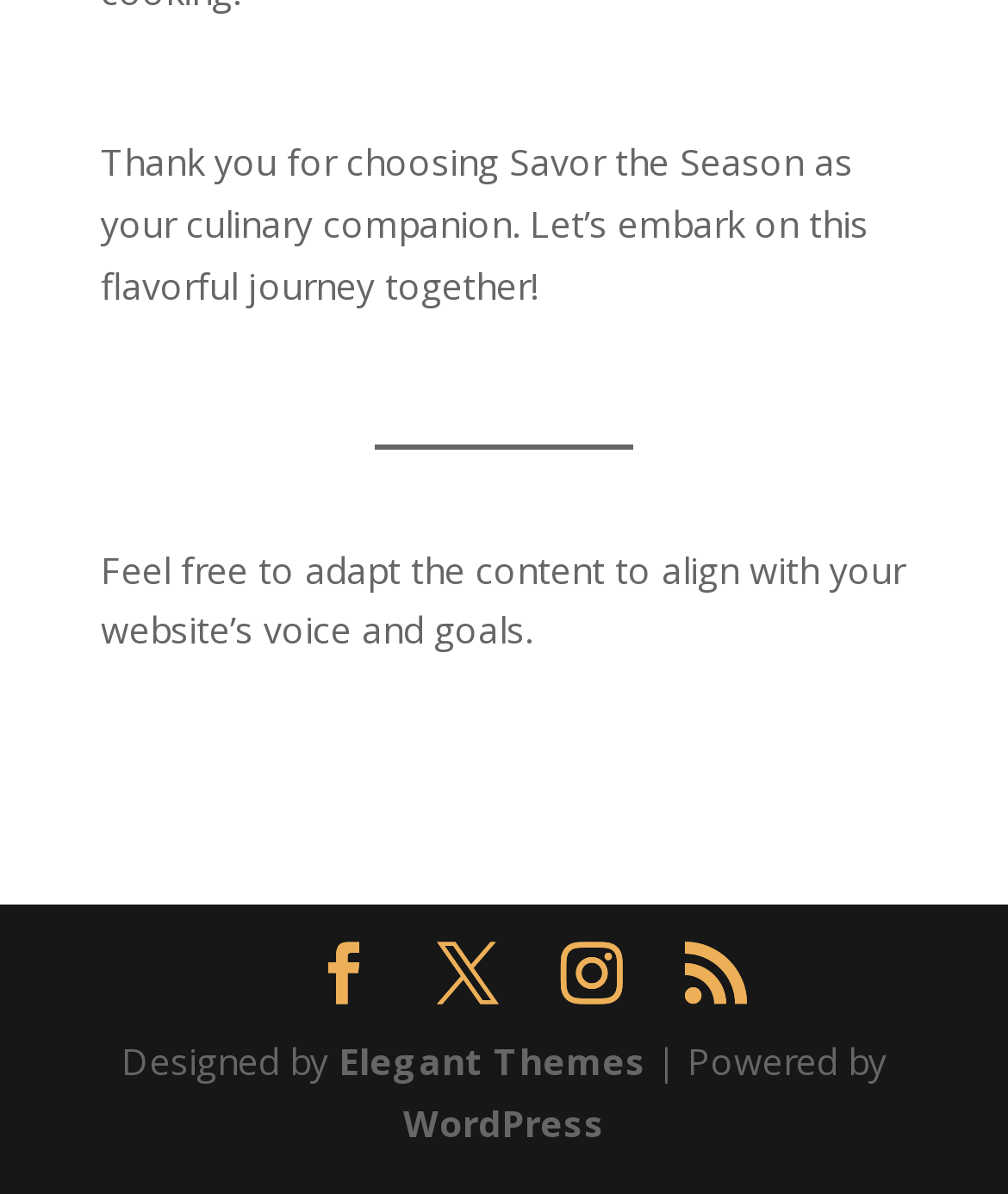What is the purpose of Savor the Season?
Give a detailed response to the question by analyzing the screenshot.

The purpose of Savor the Season can be inferred from the StaticText element 'Thank you for choosing Savor the Season as your culinary companion. Let’s embark on this flavorful journey together!' which suggests that Savor the Season is a culinary companion, likely a website or service that provides recipes or cooking guidance.